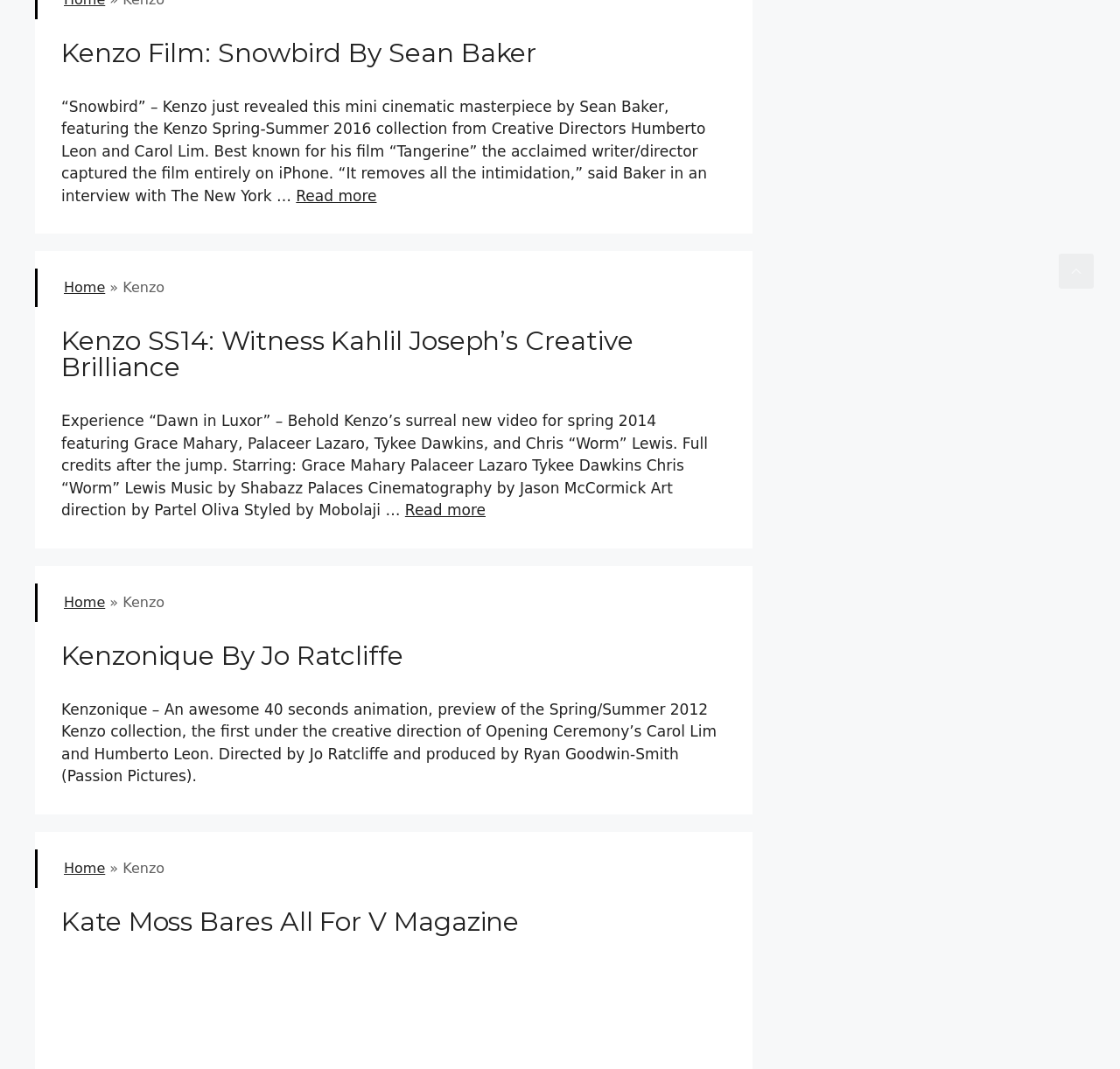What is the name of the director in the second article?
Based on the image, provide a one-word or brief-phrase response.

Kahlil Joseph